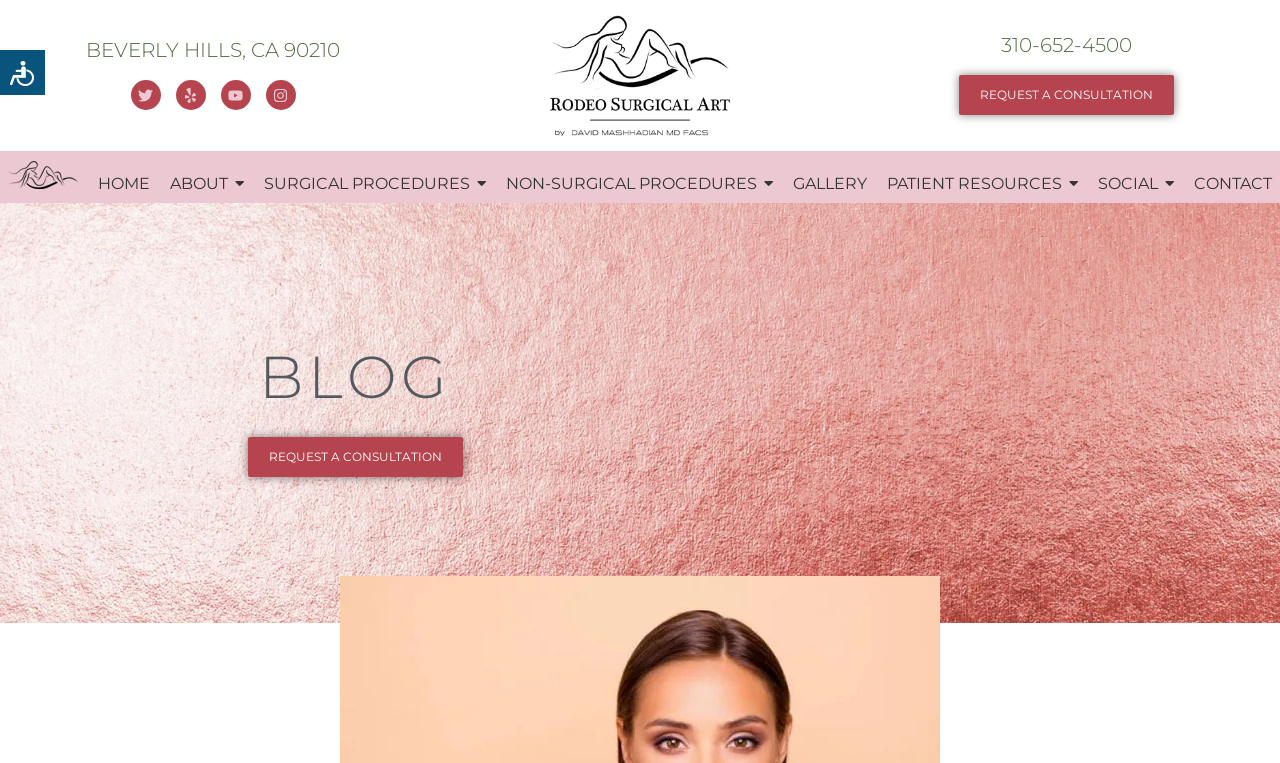Show the bounding box coordinates of the region that should be clicked to follow the instruction: "Click the Twitter link."

[0.102, 0.105, 0.126, 0.145]